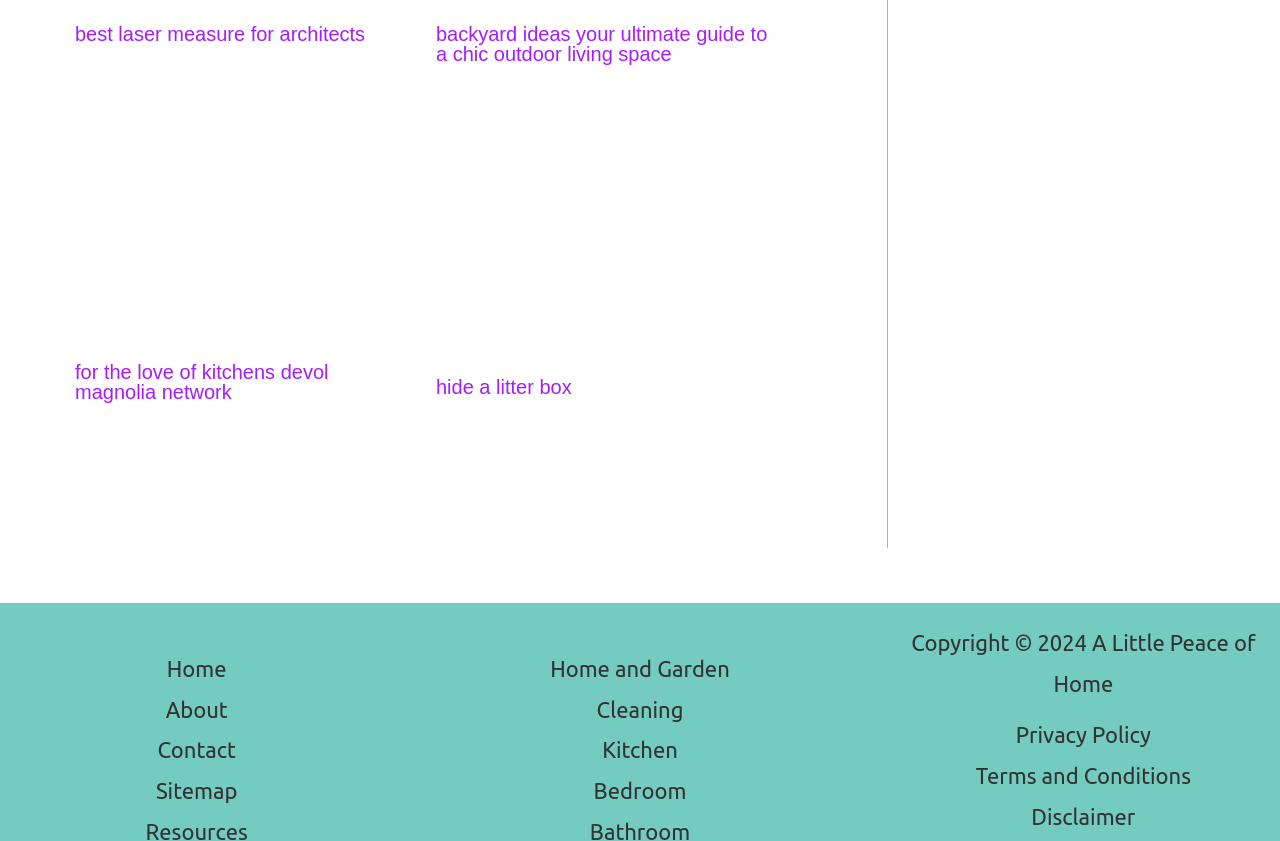Find the bounding box coordinates of the element's region that should be clicked in order to follow the given instruction: "Read more about hide a litter box". The coordinates should consist of four float numbers between 0 and 1, i.e., [left, top, right, bottom].

[0.341, 0.254, 0.603, 0.283]